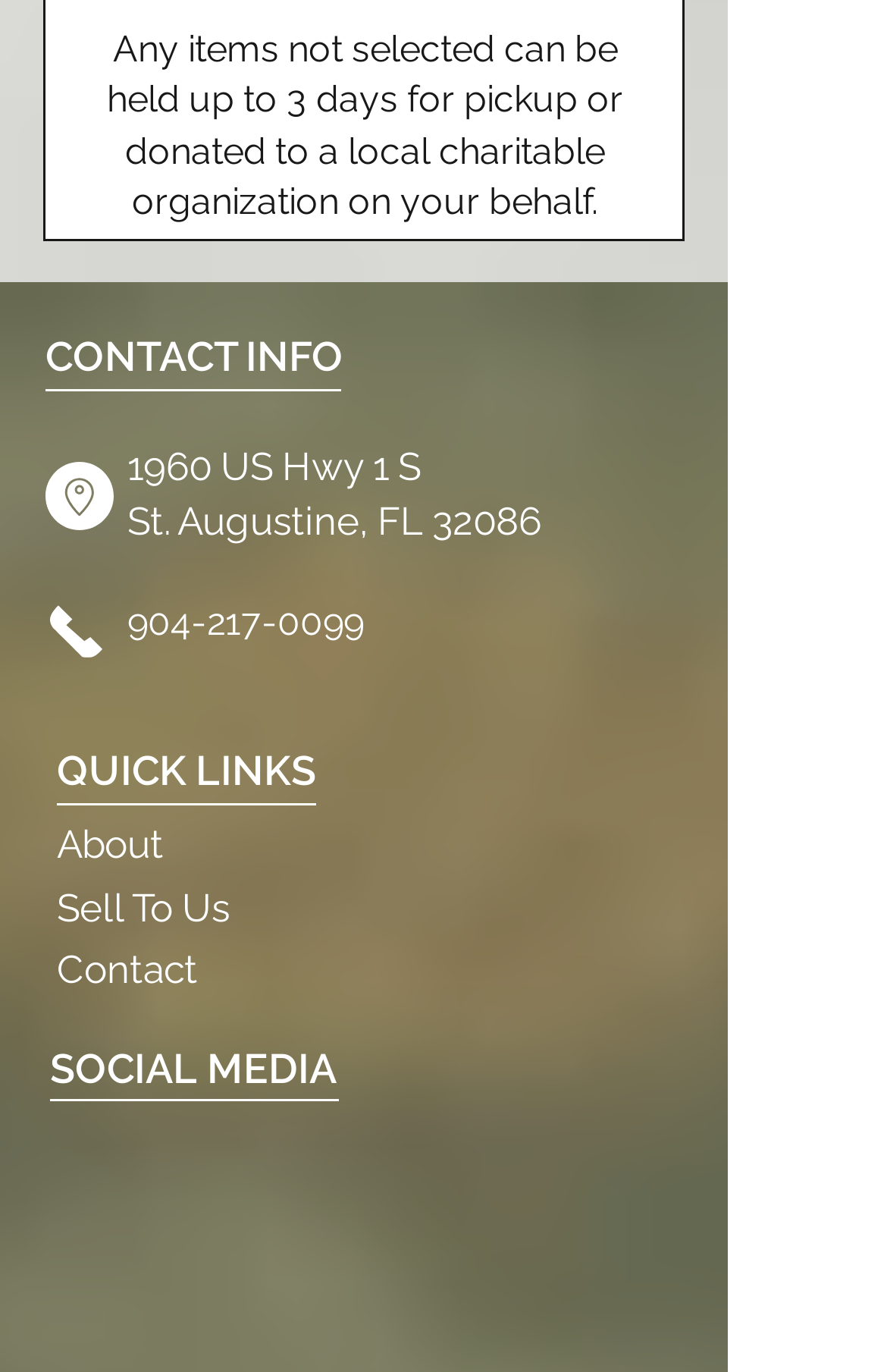What is the charitable organization mentioned for?
Respond to the question with a single word or phrase according to the image.

donating unselected items